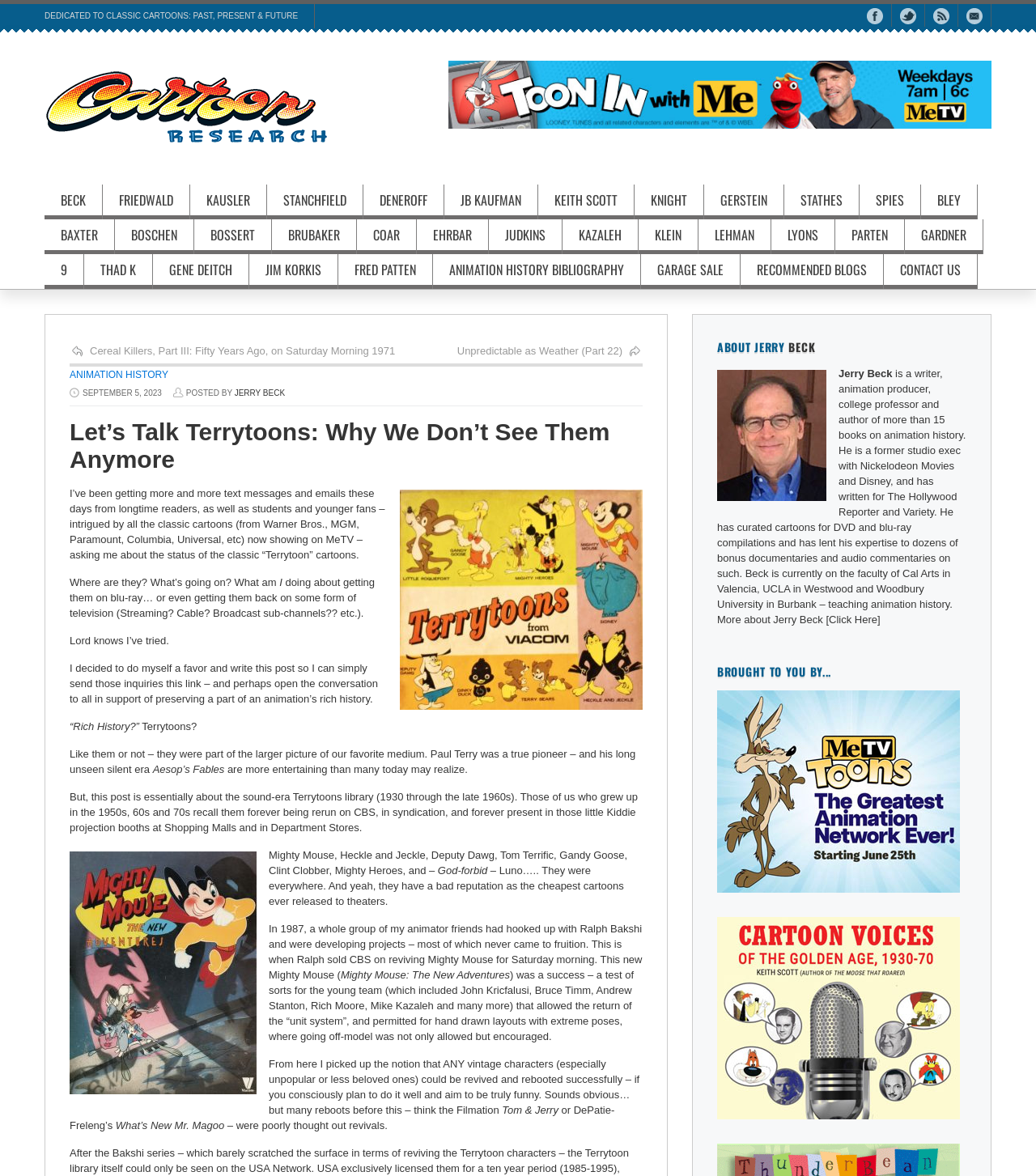Give the bounding box coordinates for the element described by: "Brubaker".

[0.262, 0.193, 0.344, 0.216]